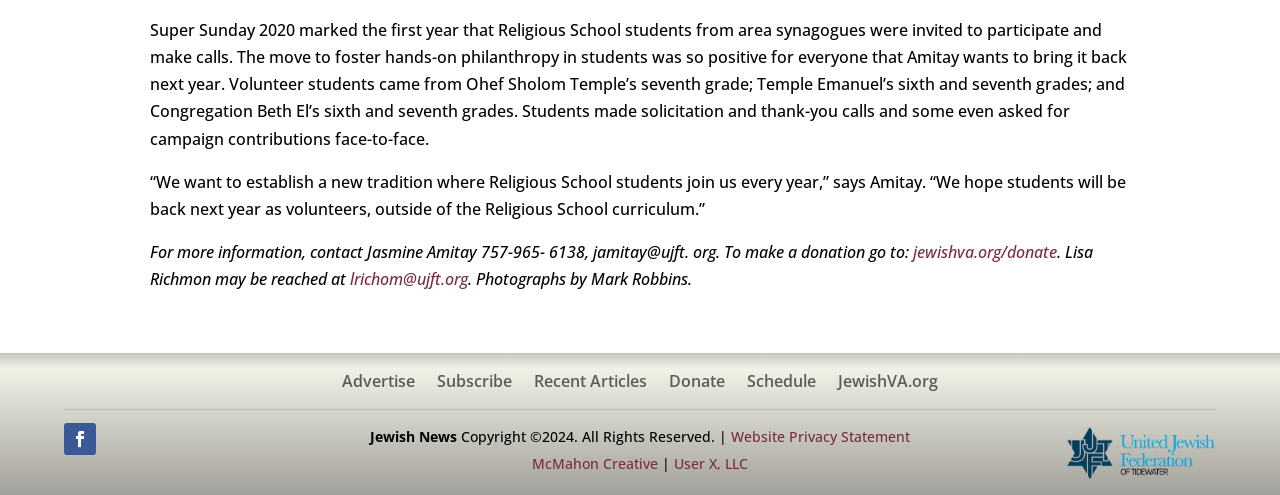Provide a single word or phrase answer to the question: 
What is the event mentioned in the article?

Super Sunday 2020